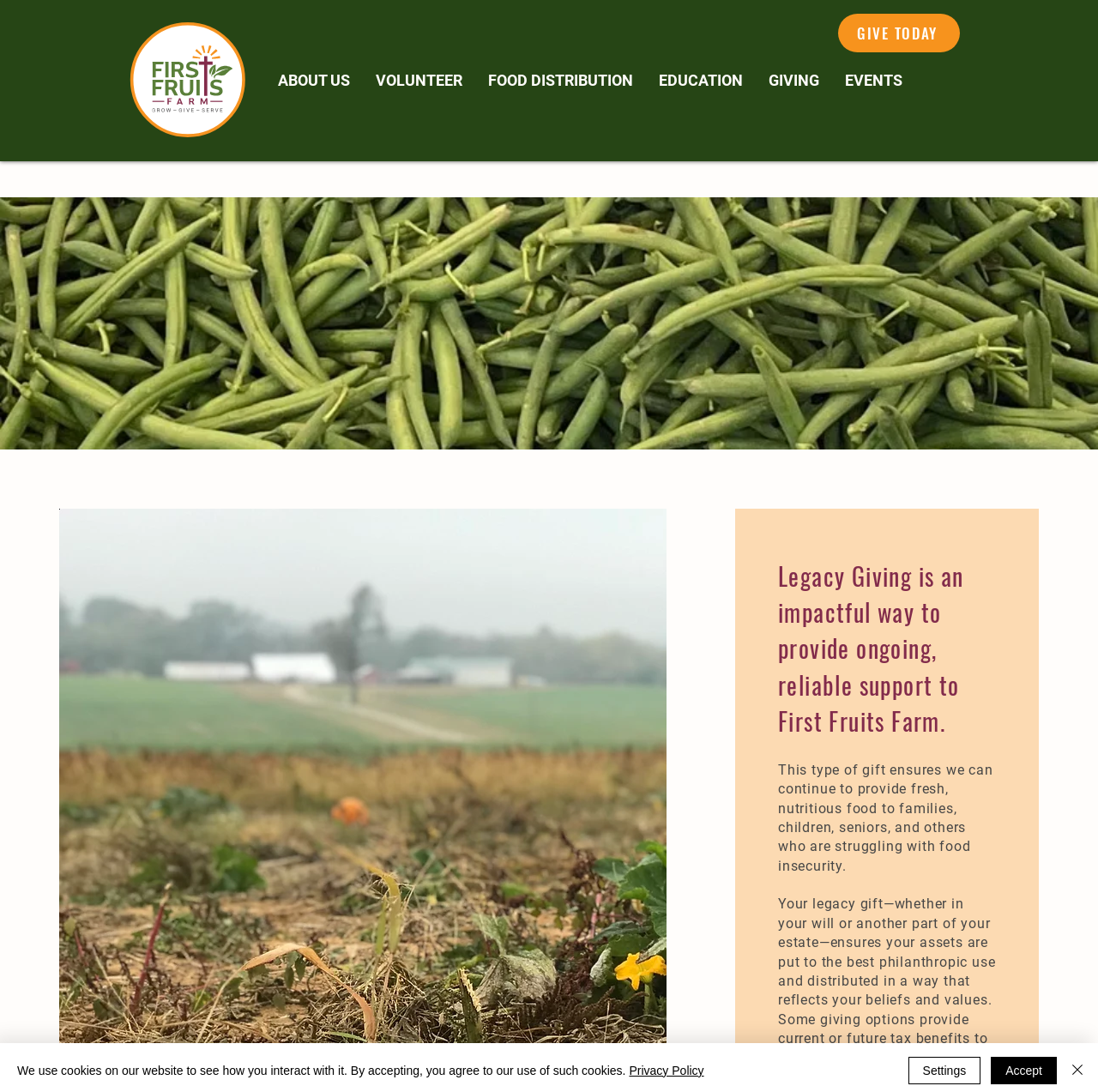Can you provide the bounding box coordinates for the element that should be clicked to implement the instruction: "Go to GIVE TODAY page"?

[0.763, 0.013, 0.874, 0.048]